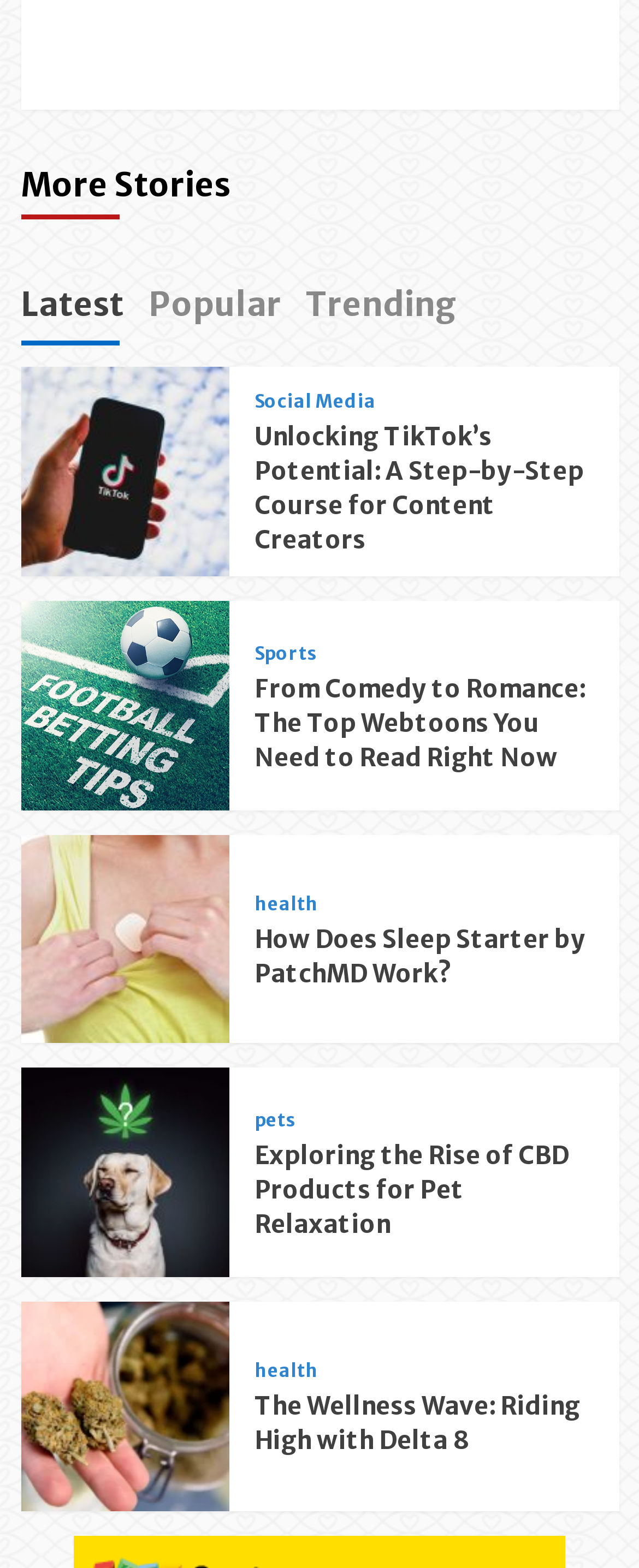Identify and provide the bounding box coordinates of the UI element described: "alt="tiktok editing course"". The coordinates should be formatted as [left, top, right, bottom], with each number being a float between 0 and 1.

[0.032, 0.288, 0.36, 0.308]